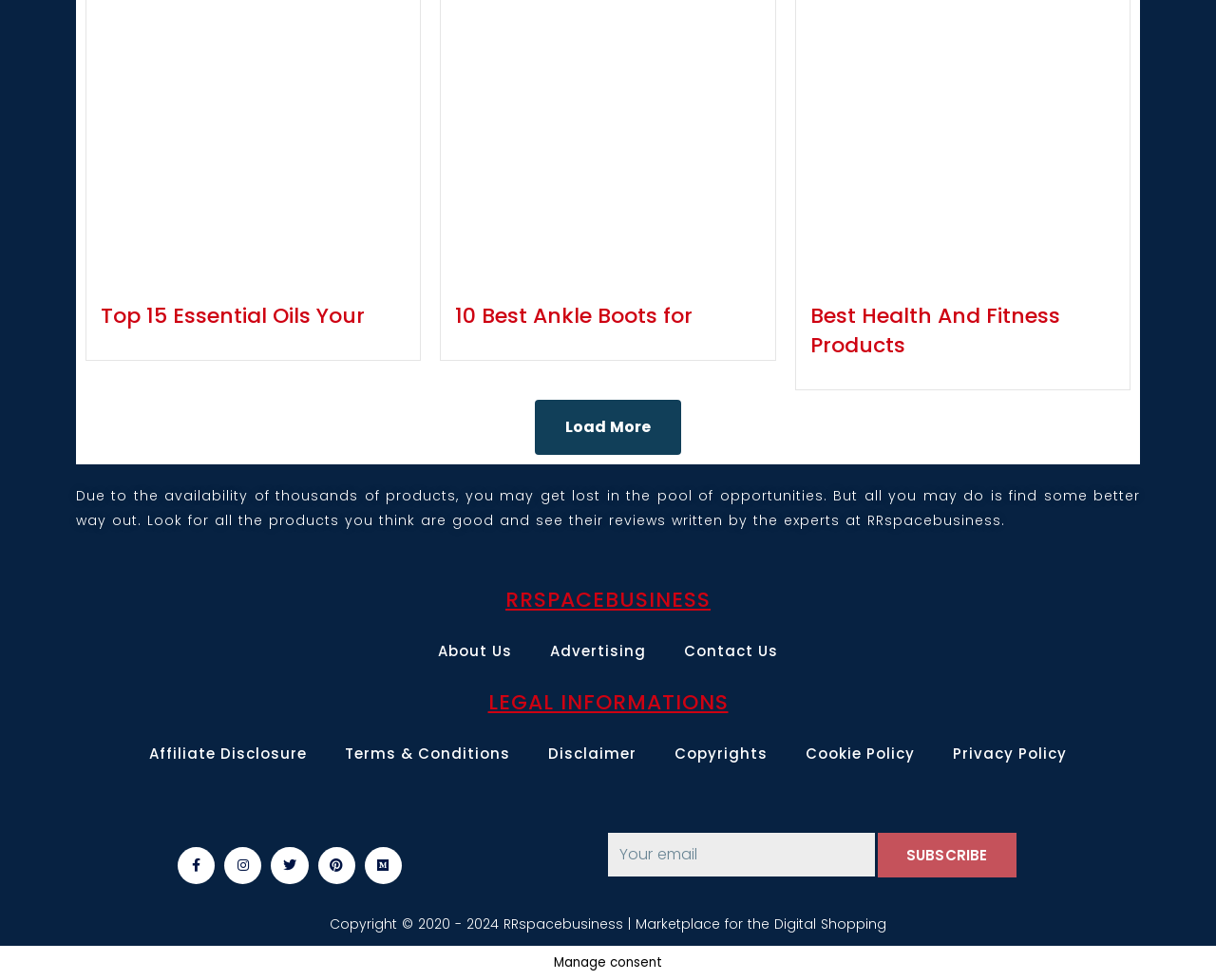Please mark the clickable region by giving the bounding box coordinates needed to complete this instruction: "Search for something".

None